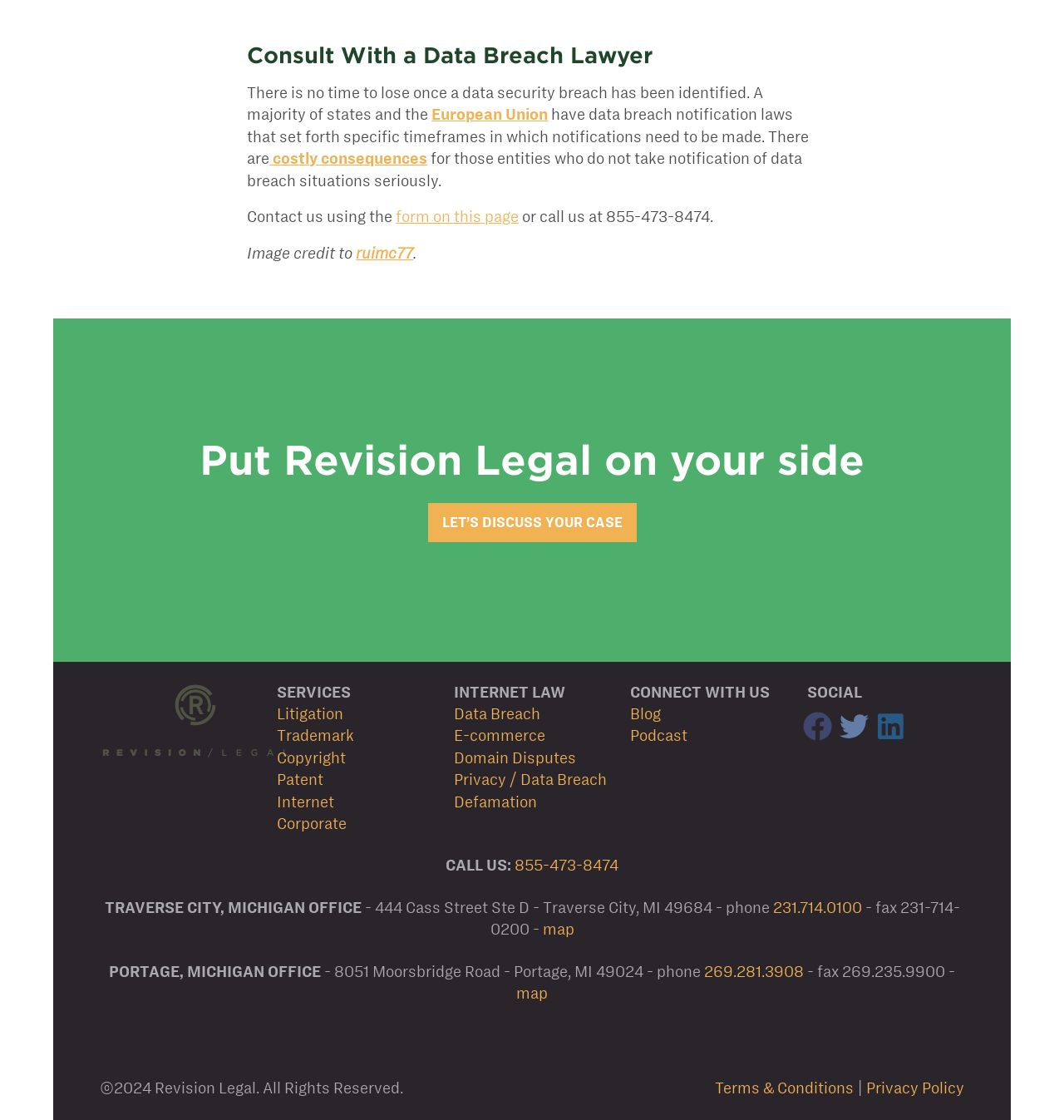What type of law does Revision Legal specialize in?
Carefully examine the image and provide a detailed answer to the question.

Revision Legal specializes in Internet Law, which is evident from the 'INTERNET LAW' heading on the webpage, as well as the various links to specific areas of Internet Law, such as Data Breach, E-commerce, and Domain Disputes.